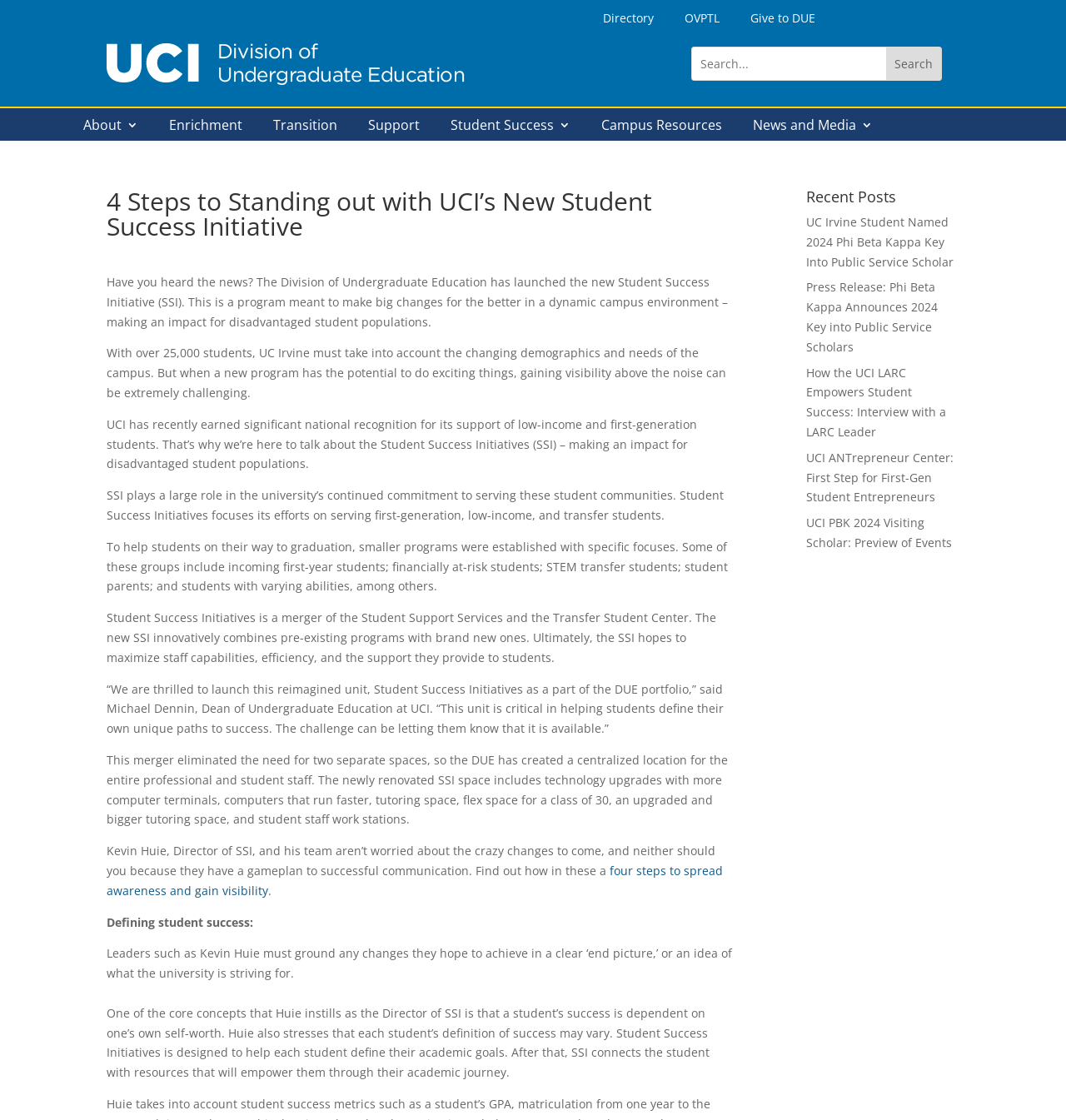Determine the bounding box coordinates for the area you should click to complete the following instruction: "Search for something".

[0.649, 0.042, 0.883, 0.071]